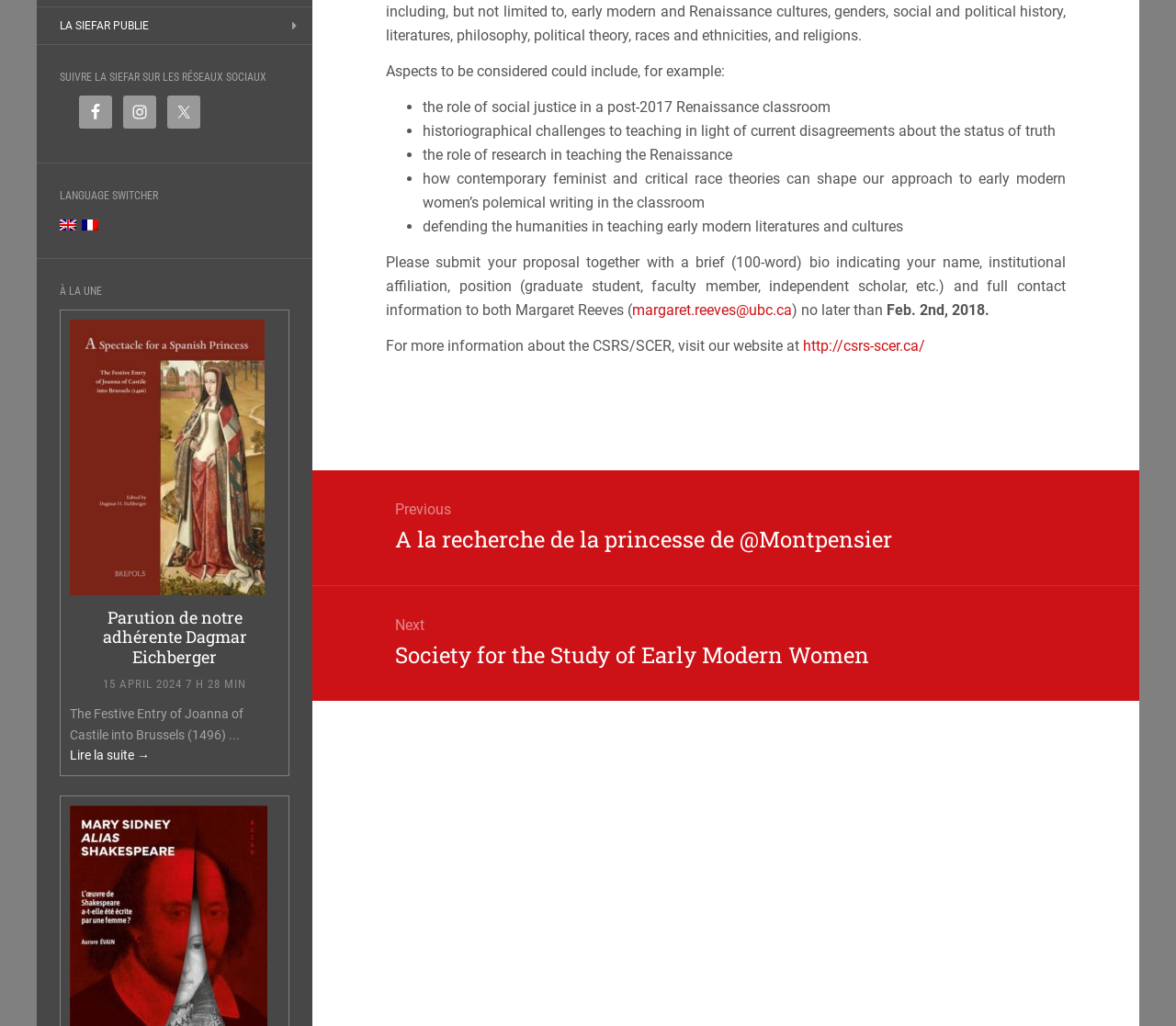Given the description "Lire la suite →", determine the bounding box of the corresponding UI element.

[0.059, 0.729, 0.127, 0.743]